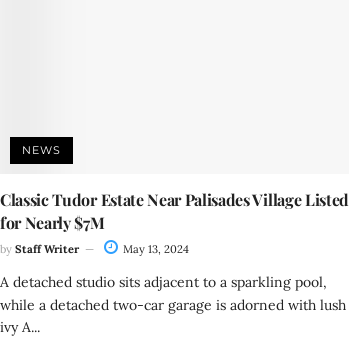What is the garage adorned with?
Refer to the image and respond with a one-word or short-phrase answer.

Lush ivy